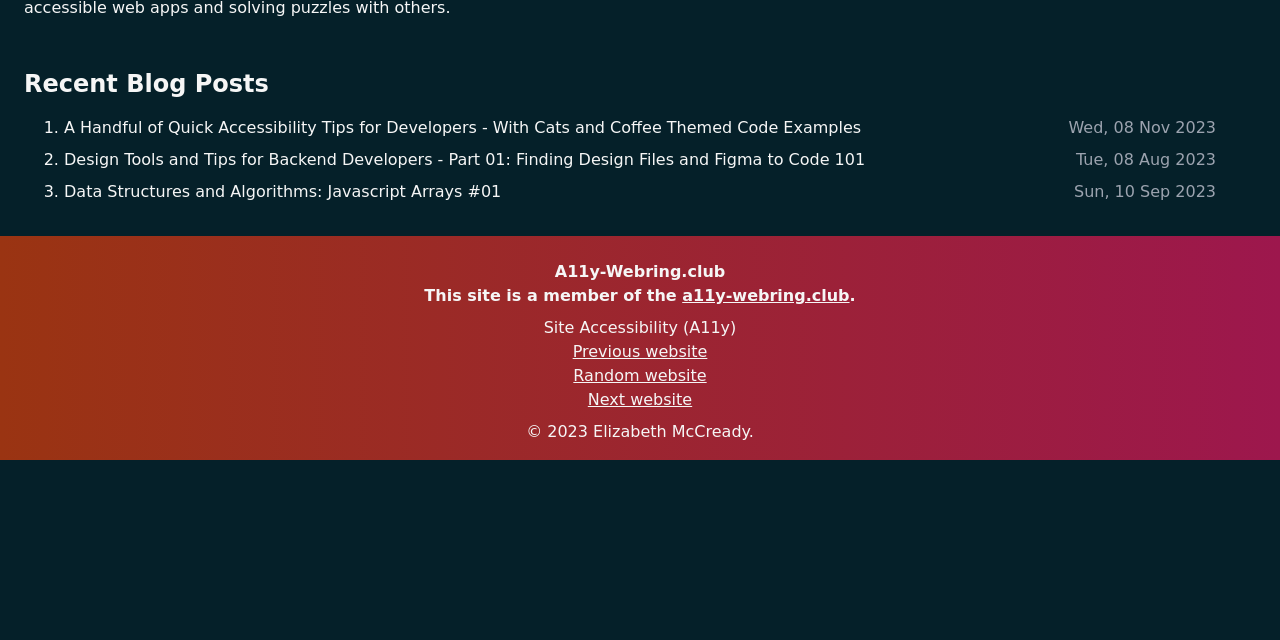Given the description "Random website", provide the bounding box coordinates of the corresponding UI element.

[0.448, 0.572, 0.552, 0.602]